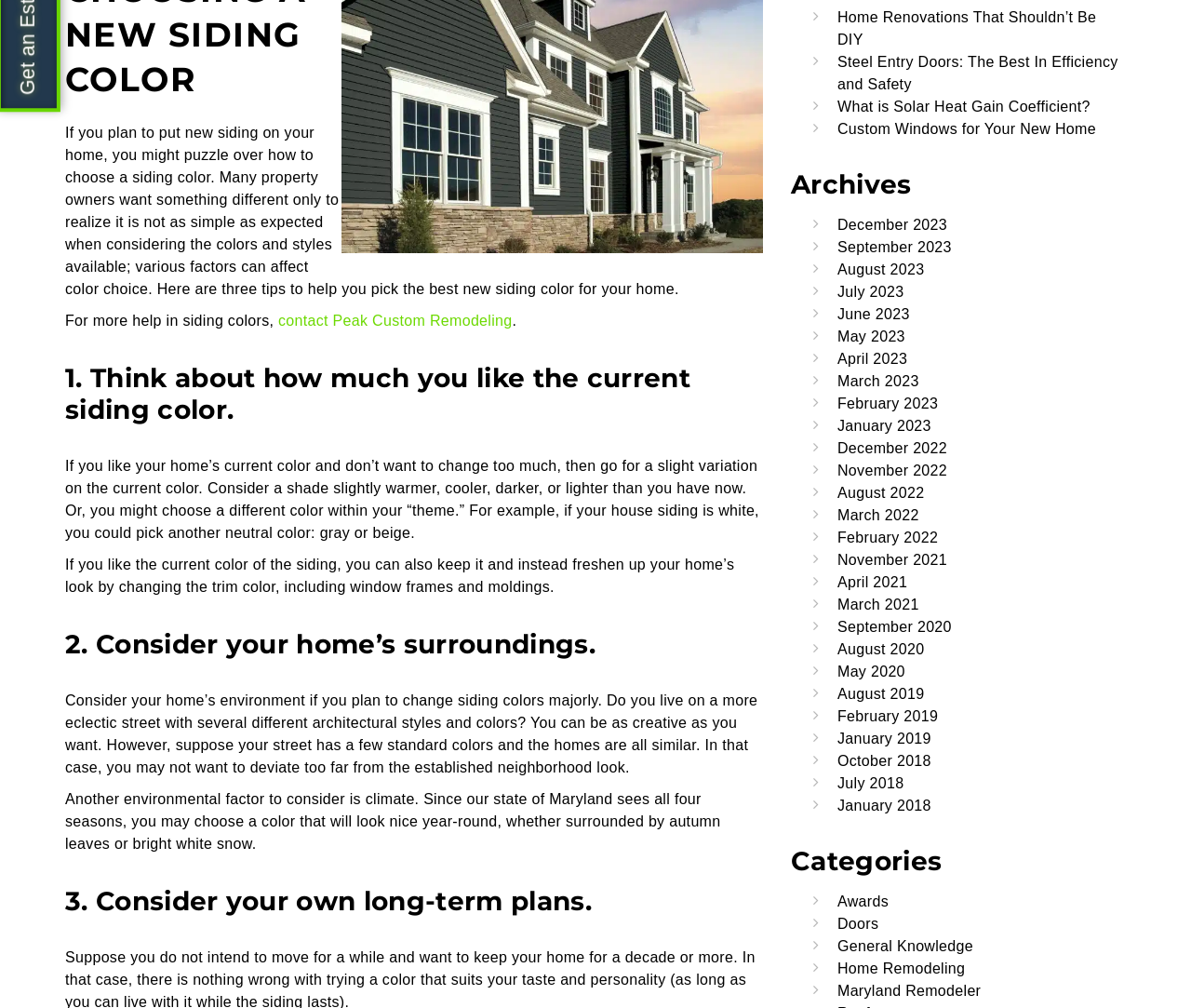Given the element description, predict the bounding box coordinates in the format (top-left x, top-left y, bottom-right x, bottom-right y), using floating point numbers between 0 and 1: contact Peak Custom Remodeling

[0.234, 0.31, 0.43, 0.326]